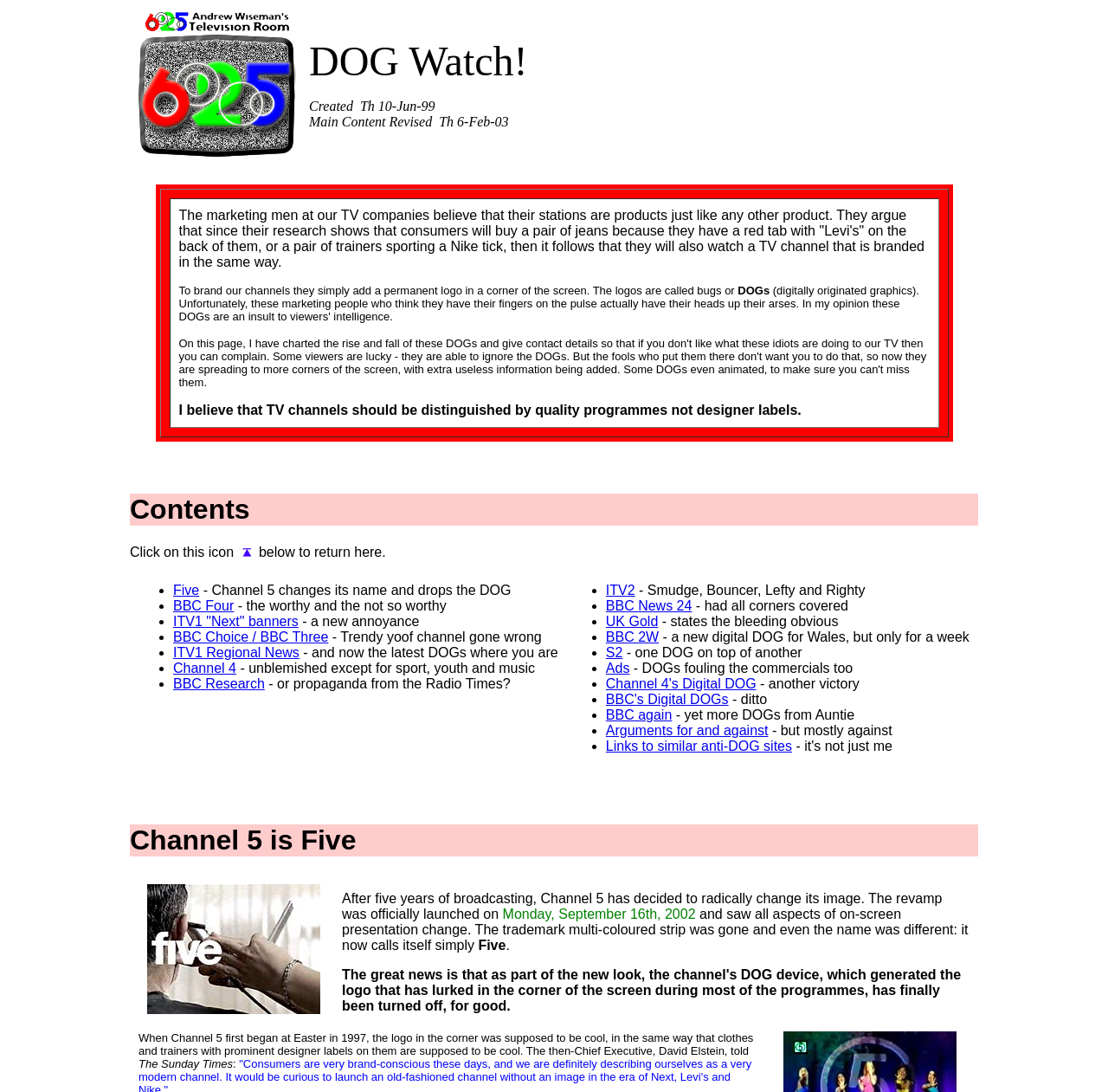For the given element description Privacy Policy, determine the bounding box coordinates of the UI element. The coordinates should follow the format (top-left x, top-left y, bottom-right x, bottom-right y) and be within the range of 0 to 1.

None